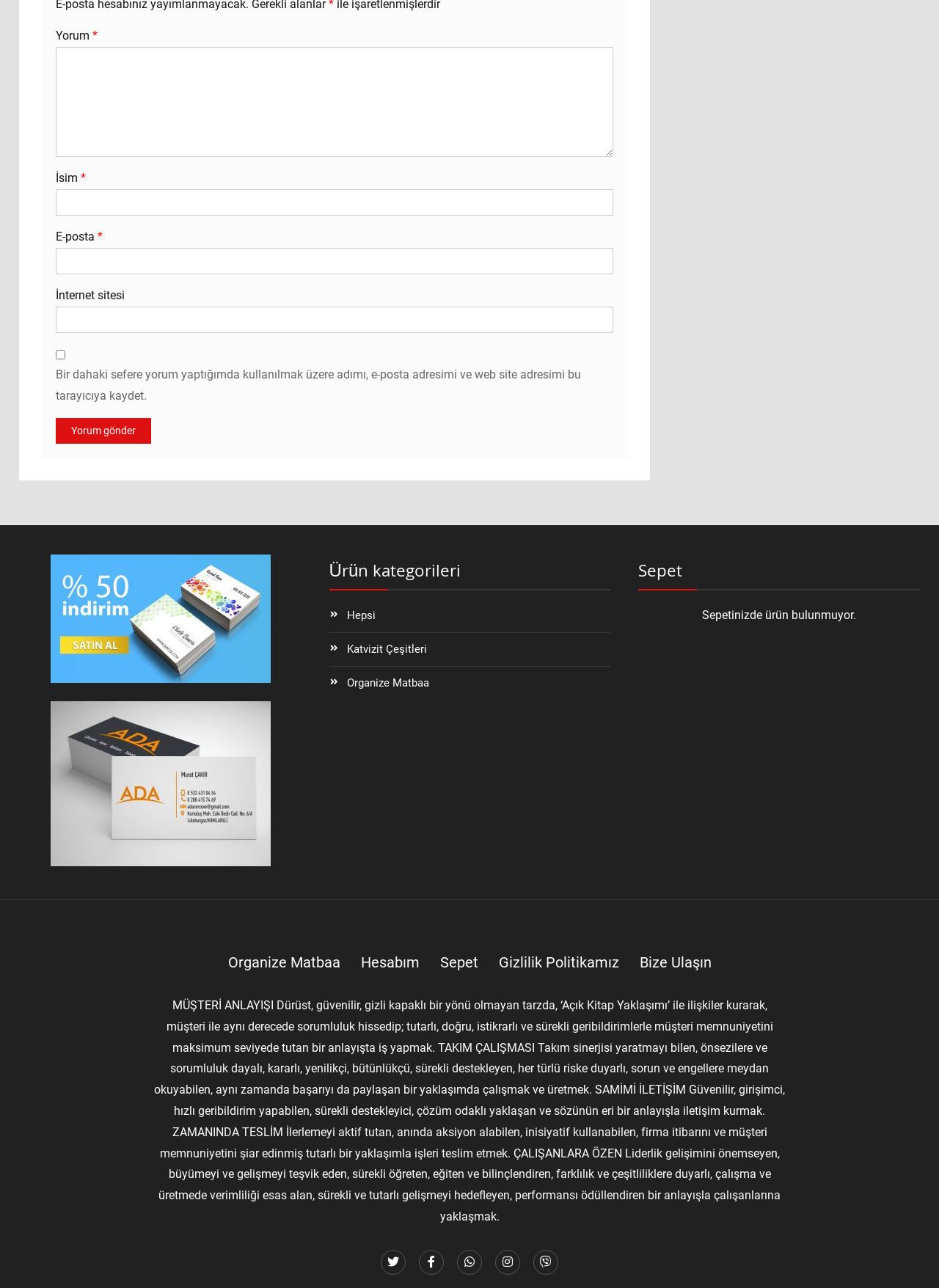Consider the image and give a detailed and elaborate answer to the question: 
How many categories are listed under 'Ürün kategorileri'?

Under the 'Ürün kategorileri' heading, there are three categories listed: 'Hepsi', 'Katvizit Çeşitleri', and 'Organize Matbaa'. These categories are represented as links.